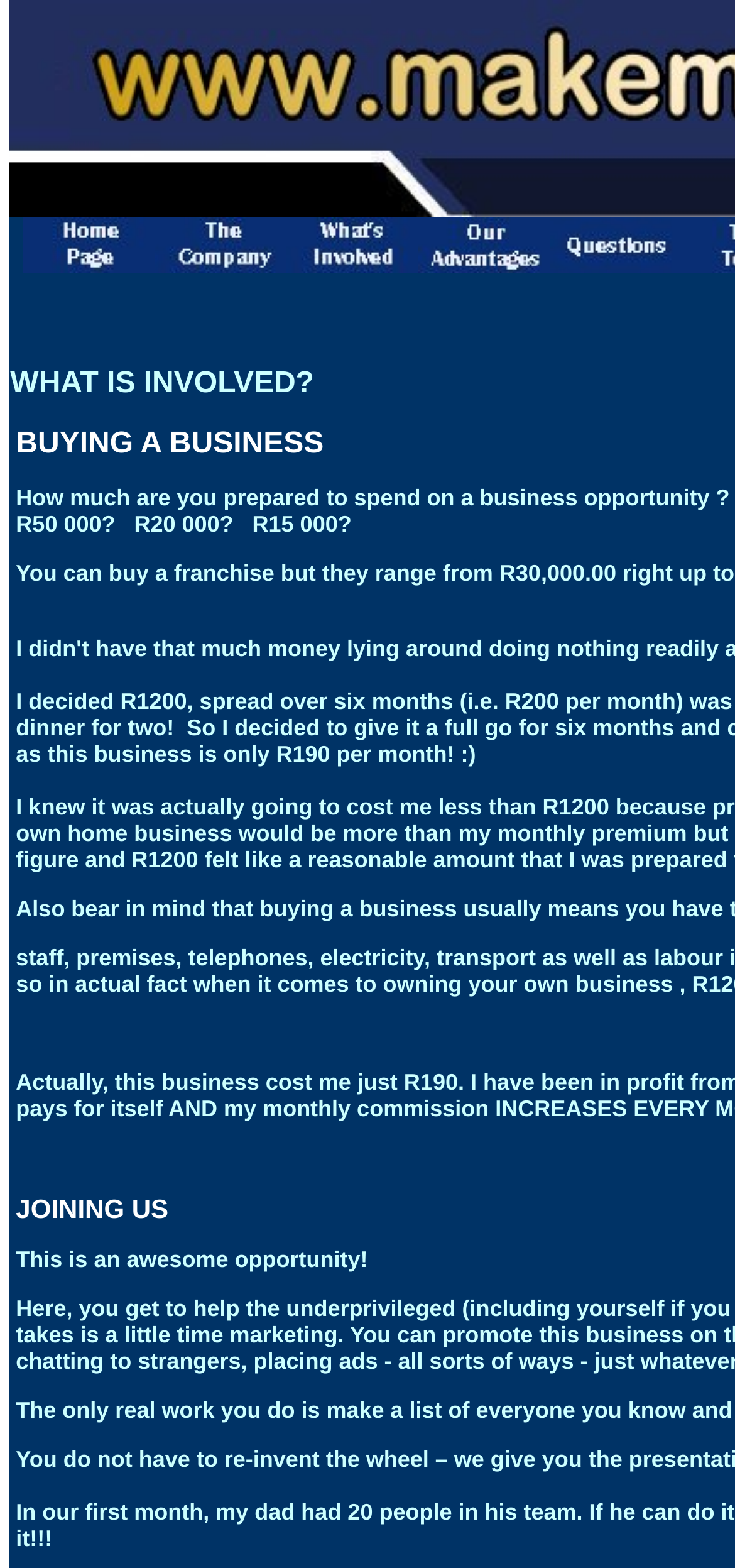What are the main sections of the webpage?
Answer the question with a thorough and detailed explanation.

By analyzing the layout table cells, I found that the webpage is divided into five main sections, each with a link and an image. These sections are 'The Home Page', 'Information on the Company', 'What's Involved', 'Our advantages', and 'Frequently Asked Questions'.